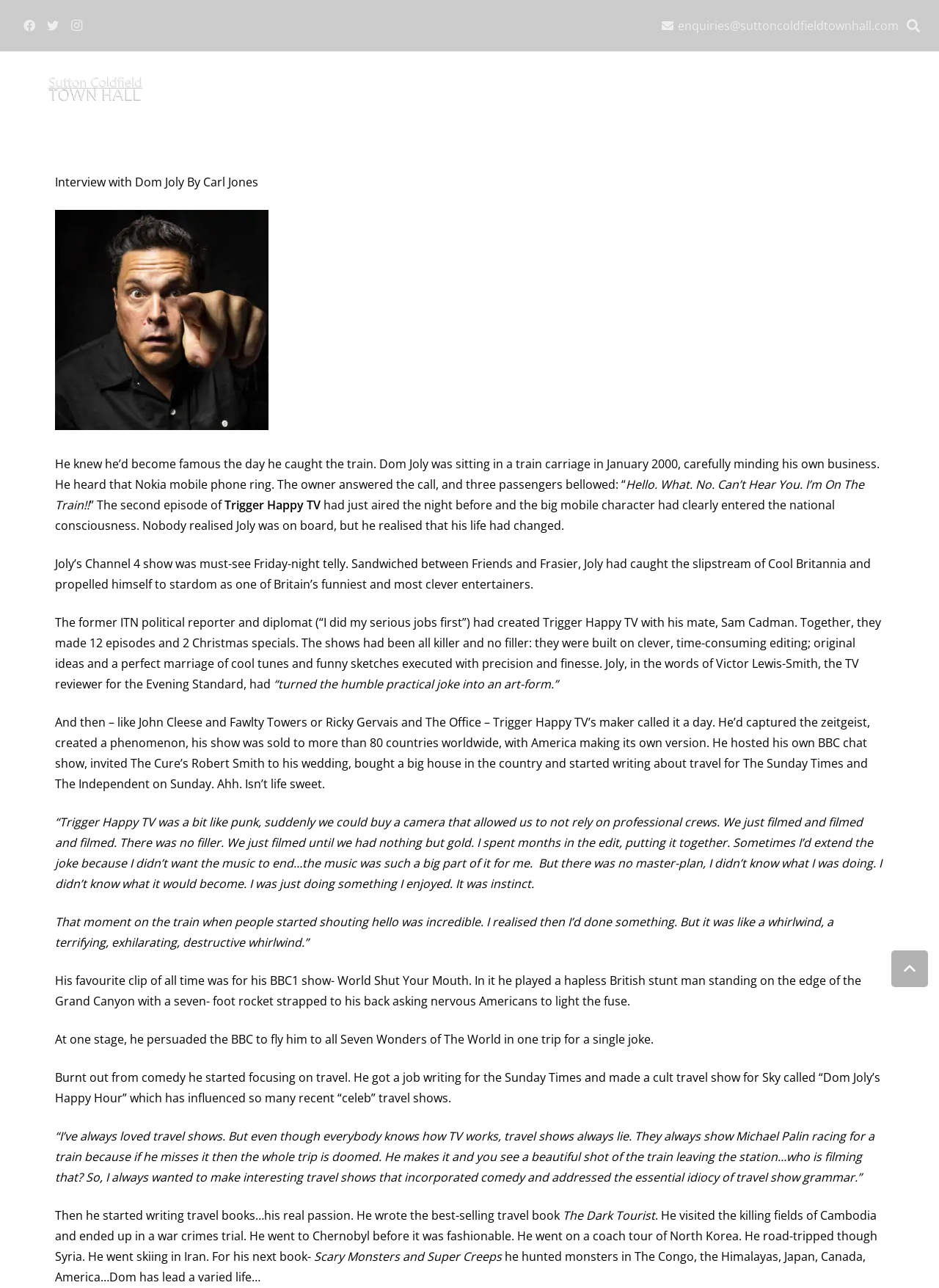What is the name of the TV show created by Dom Joly?
Refer to the image and give a detailed answer to the query.

I found the answer by reading the text content of the webpage, specifically the sentence 'Joly’s Channel 4 show was must-see Friday-night telly. Sandwiched between Friends and Frasier, Joly had caught the slipstream of Cool Britannia and propelled himself to stardom as one of Britain’s funniest and most clever entertainers.' which mentions the TV show 'Trigger Happy TV'.